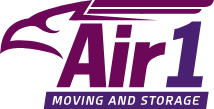Describe all the aspects of the image extensively.

The image features the logo of "Air 1 Moving and Storage," which prominently displays the business name in a bold, modern font. The logo incorporates a stylized eagle, symbolizing speed and reliability, and is set against a rich purple background, conveying professionalism and trustworthiness. Below the eagle, the words "MOVING AND STORAGE" are presented in white, ensuring clarity and readability. This logo represents a company dedicated to providing top-quality moving and storage services, emphasizing their commitment to secure and efficient handling of goods.